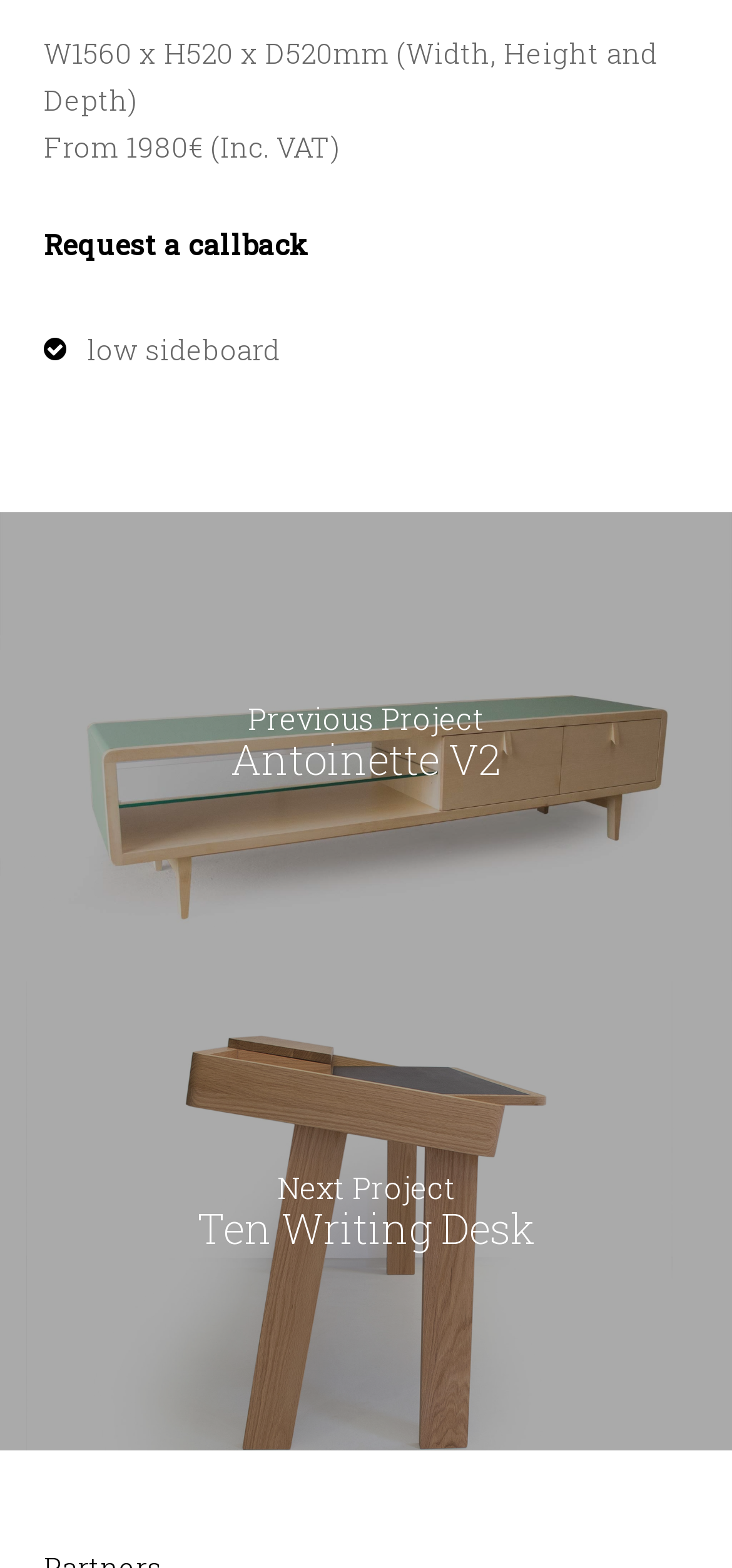Using the information in the image, give a detailed answer to the following question: What is the name of the previous project?

The name of the previous project can be found in the heading 'Previous Project Antoinette V2' which is located near the middle of the webpage, indicating the title of the previous project.